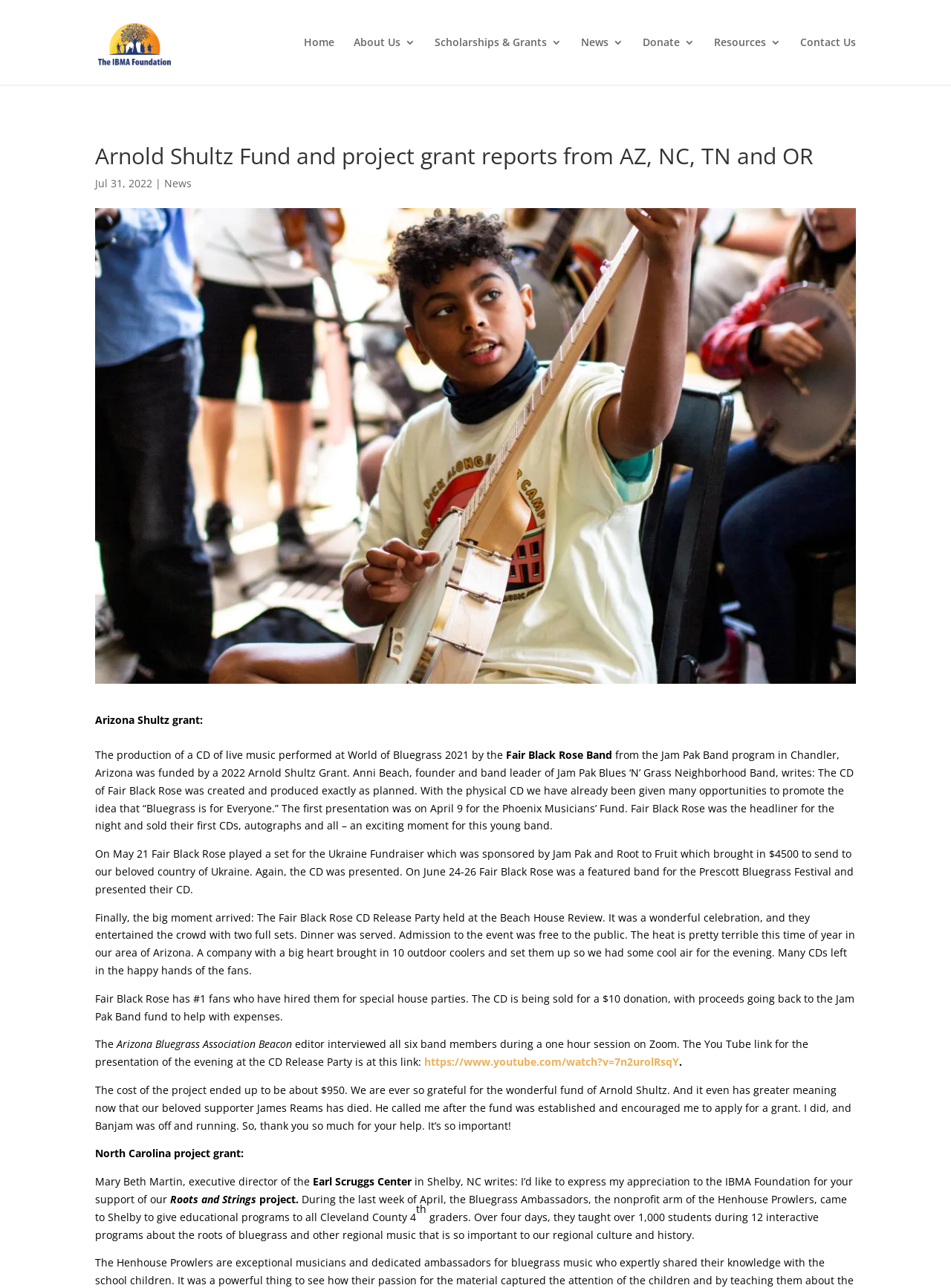Analyze and describe the webpage in a detailed narrative.

The webpage is about the Arnold Shultz Fund and project grant reports from Arizona, North Carolina, Tennessee, and Oregon, provided by the IBMA Foundation. 

At the top of the page, there is a logo of the IBMA Foundation, accompanied by a link to the foundation's homepage. Below the logo, there is a navigation menu with links to different sections of the website, including Home, About Us, Scholarships & Grants, News, Donate, Resources, and Contact Us.

The main content of the webpage is divided into two sections, one for Arizona and one for North Carolina. The Arizona section starts with a heading that matches the title of the webpage. Below the heading, there is a date "Jul 31, 2022" followed by a link to the News section. 

The report from Arizona describes a project grant funded by the Arnold Shultz Grant, which supported the production of a CD of live music performed by the Fair Black Rose Band at the World of Bluegrass 2021. The report includes details about the project, such as the CD release party, and how the grant helped promote the idea that "Bluegrass is for Everyone." 

There are several paragraphs of text describing the project, including quotes from the founder and band leader of Jam Pak Blues ‘N’ Grass Neighborhood Band. The text is accompanied by a link to a YouTube video of the CD Release Party.

The North Carolina section starts with a heading "North Carolina project grant:" and describes a project supported by the IBMA Foundation at the Earl Scruggs Center in Shelby, NC. The report includes a quote from the executive director of the center, expressing appreciation for the foundation's support of their "Roots and Strings" project. The project involved educational programs about the roots of bluegrass and regional music, taught to over 1,000 students in Cleveland County.